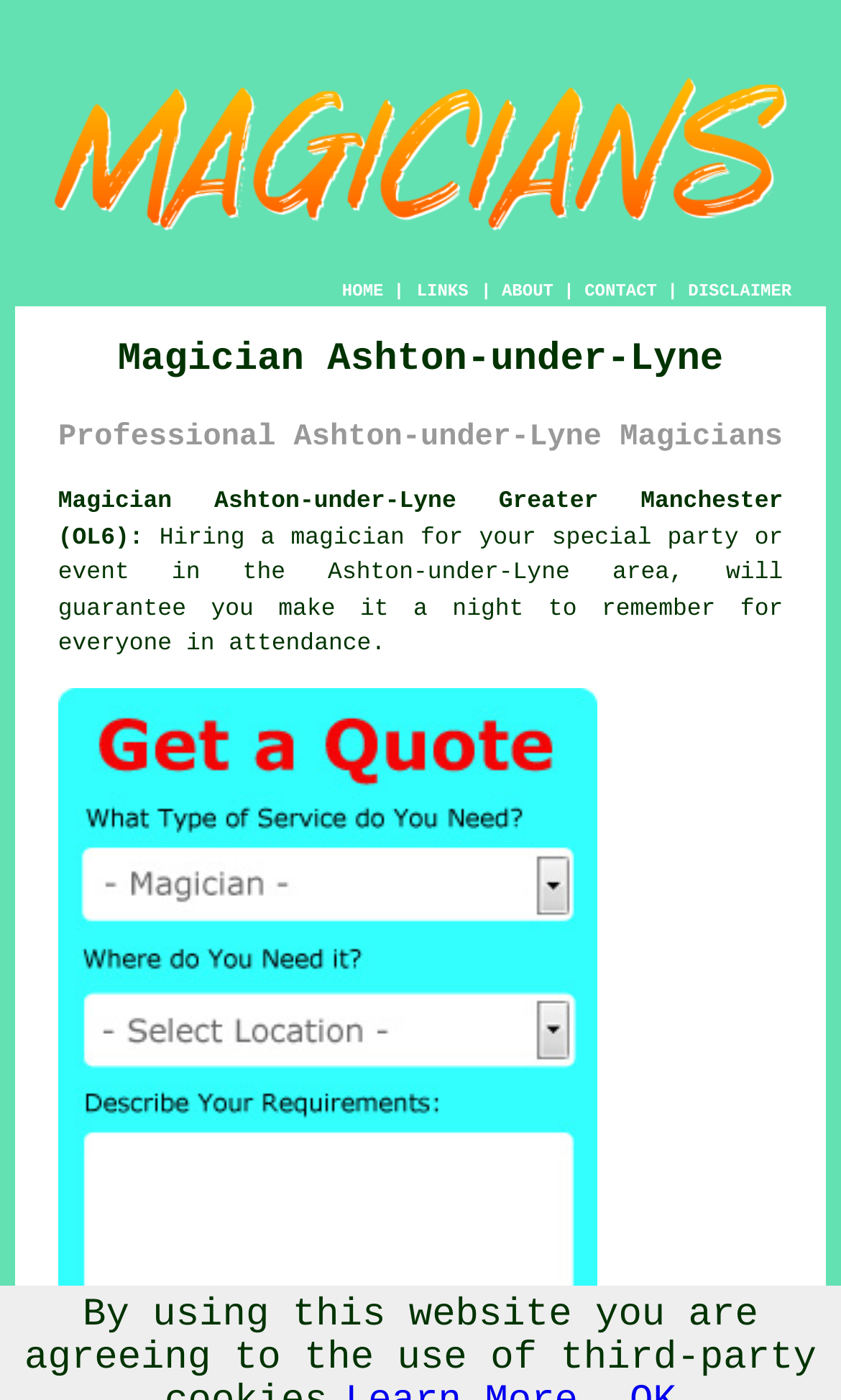Using the webpage screenshot, locate the HTML element that fits the following description and provide its bounding box: "Magician Ashton-under-Lyne Greater Manchester (OL6):".

[0.069, 0.35, 0.931, 0.394]